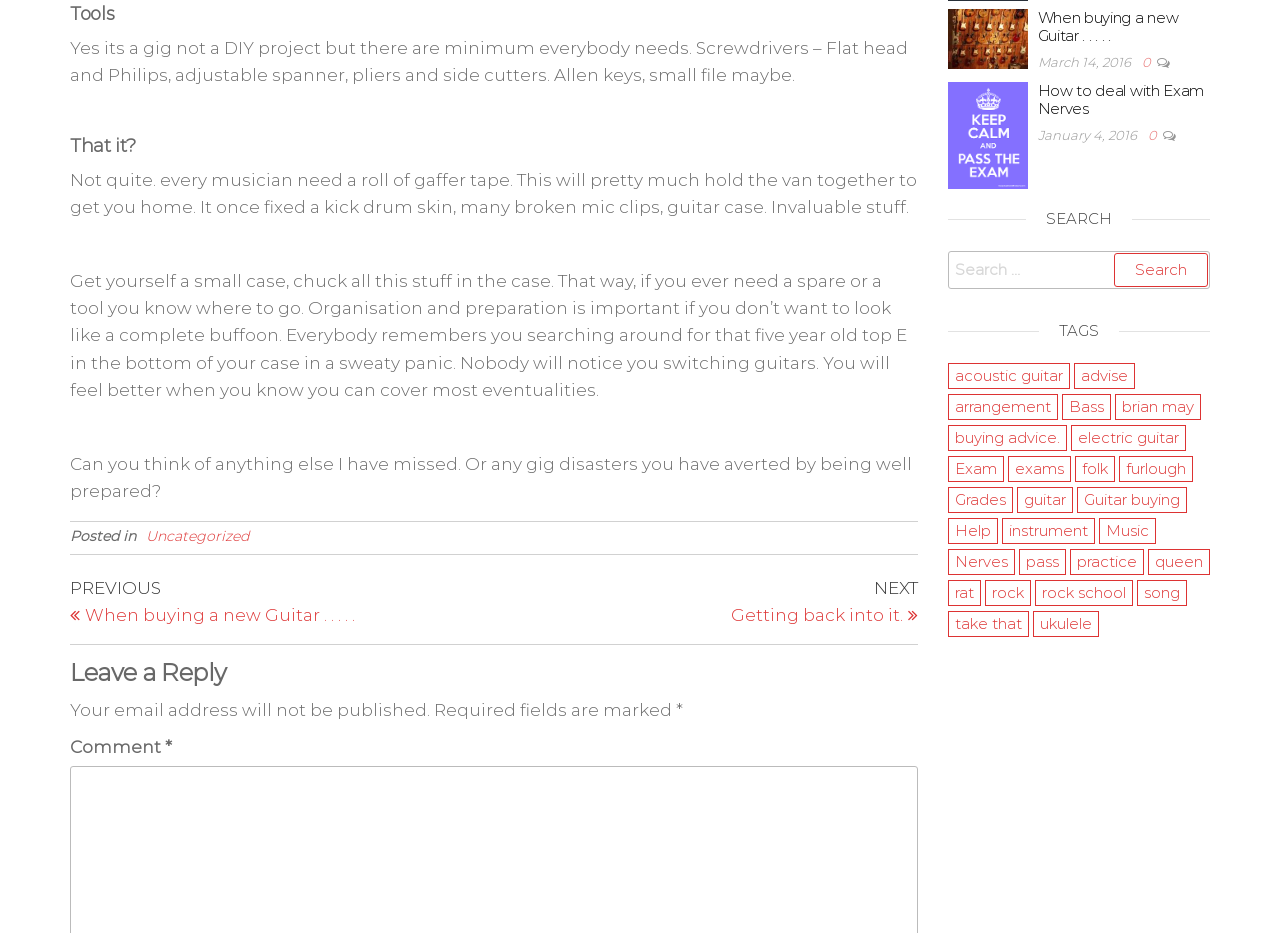How many links are there in the TAGS section?
Please ensure your answer to the question is detailed and covers all necessary aspects.

The TAGS section contains 24 links to different categories, including acoustic guitar, advise, arrangement, and more.